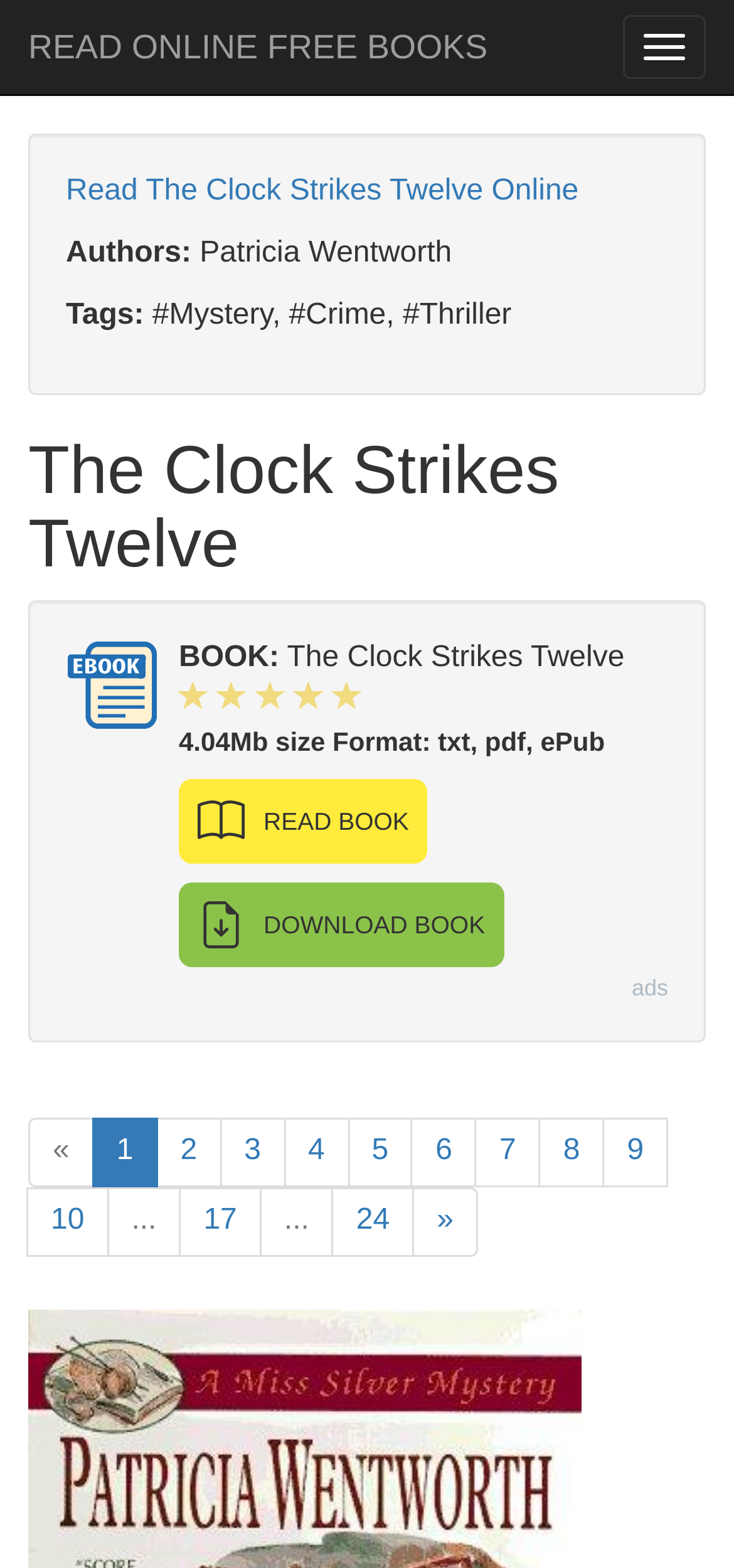Show the bounding box coordinates of the element that should be clicked to complete the task: "Toggle navigation".

[0.849, 0.01, 0.962, 0.05]